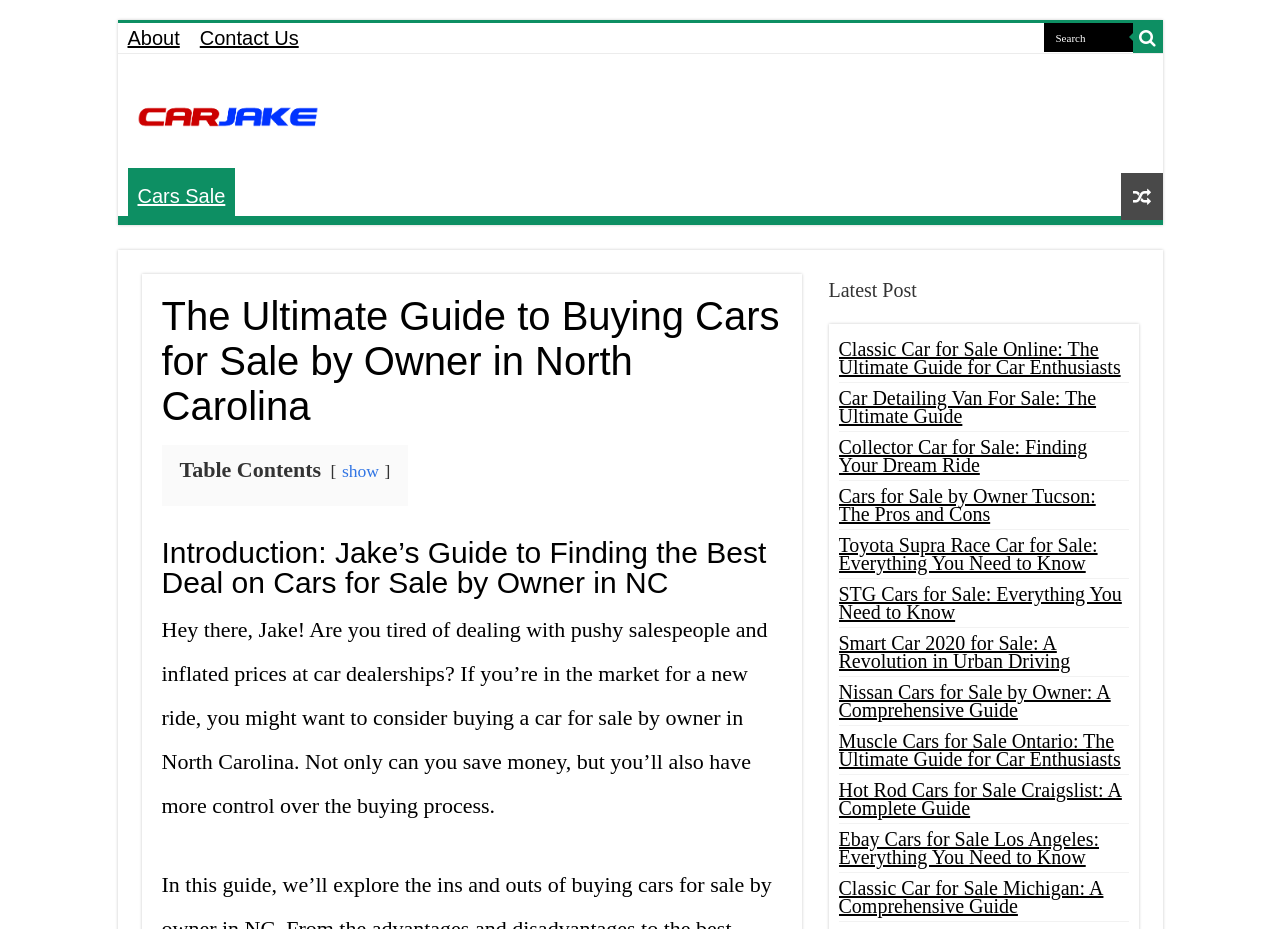What type of cars are discussed on the website?
Using the image, answer in one word or phrase.

Various types